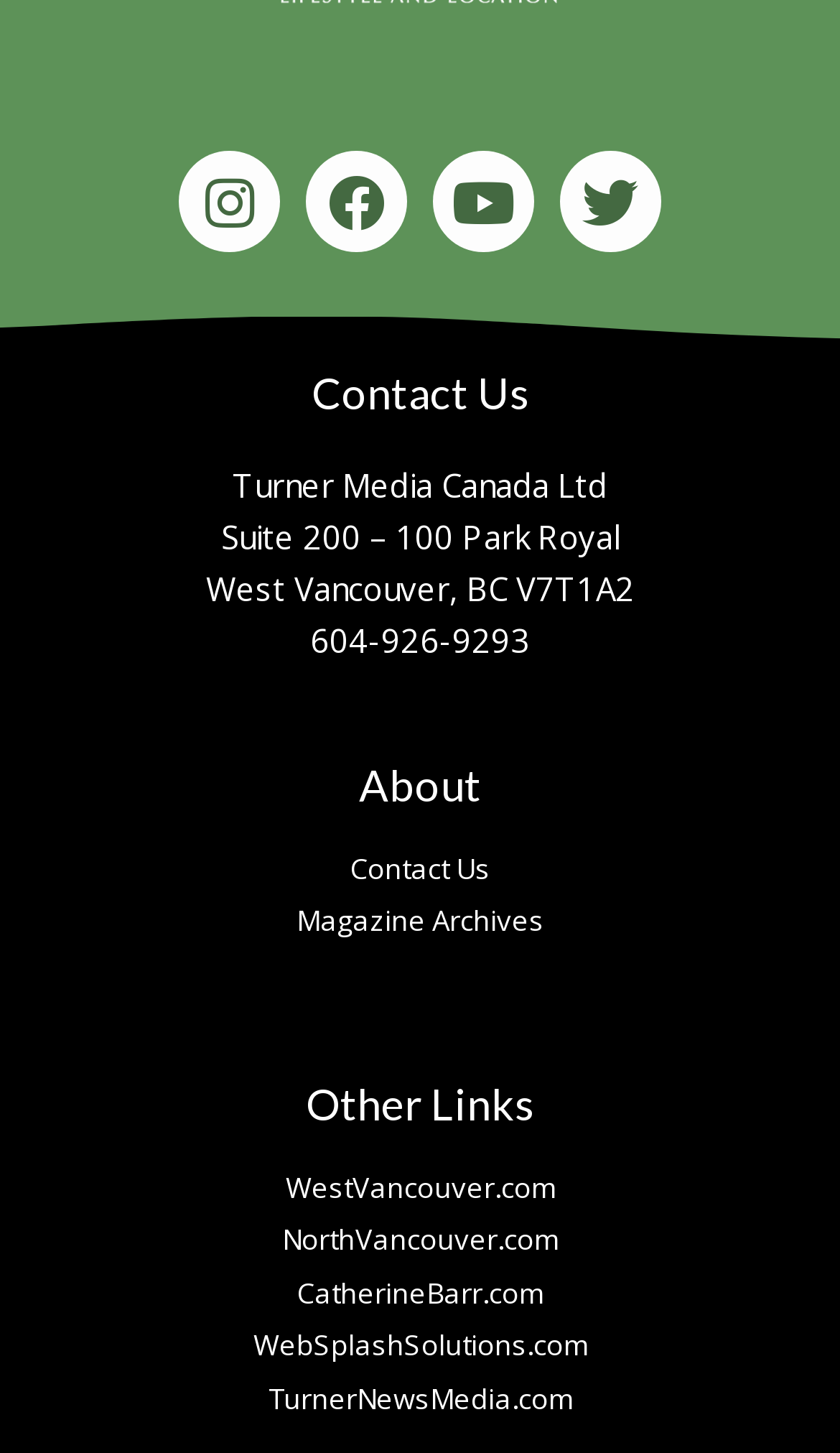Please mark the clickable region by giving the bounding box coordinates needed to complete this instruction: "Read more about 'How to Start a Permanent Jewelry Business? 4Knowledge'".

None